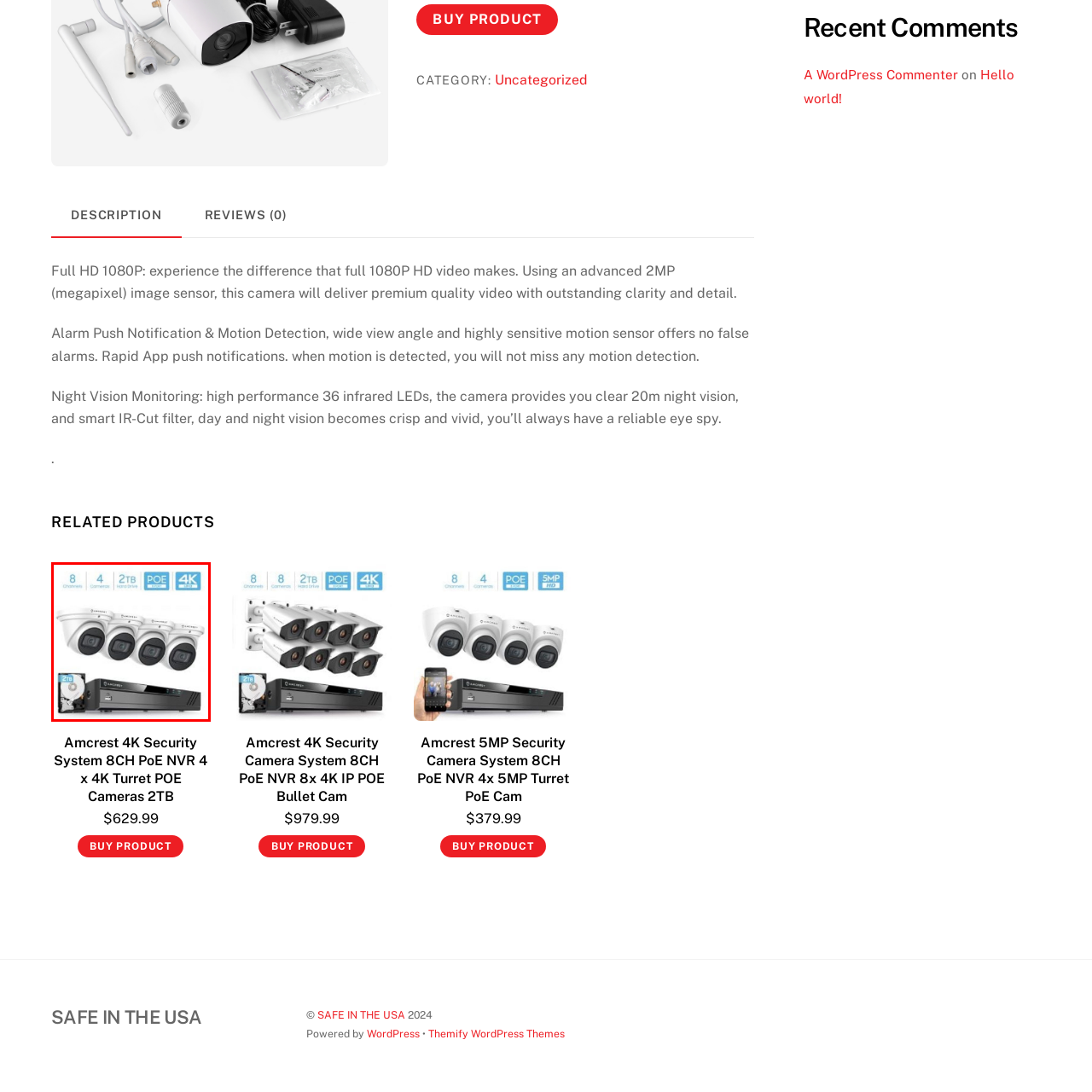Focus on the portion of the image highlighted in red and deliver a detailed explanation for the following question: What technology is used for power and data transmission?

According to the caption, each camera utilizes Power over Ethernet (POE) technology, which allows both power and data to be transmitted through a single cable, simplifying installation.